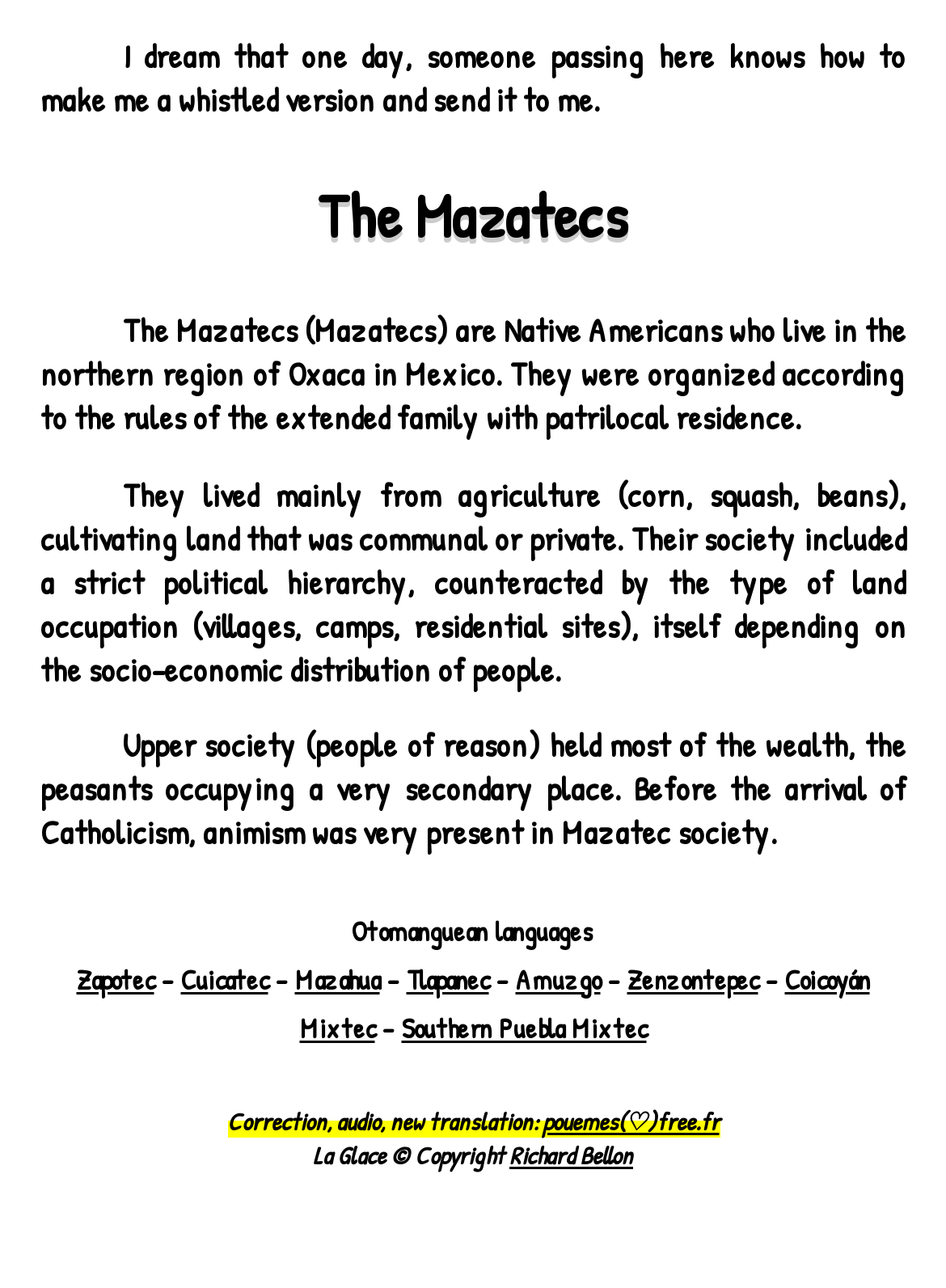Determine the bounding box coordinates for the region that must be clicked to execute the following instruction: "Visit the website pouemes(♡)free.fr".

[0.573, 0.856, 0.76, 0.883]